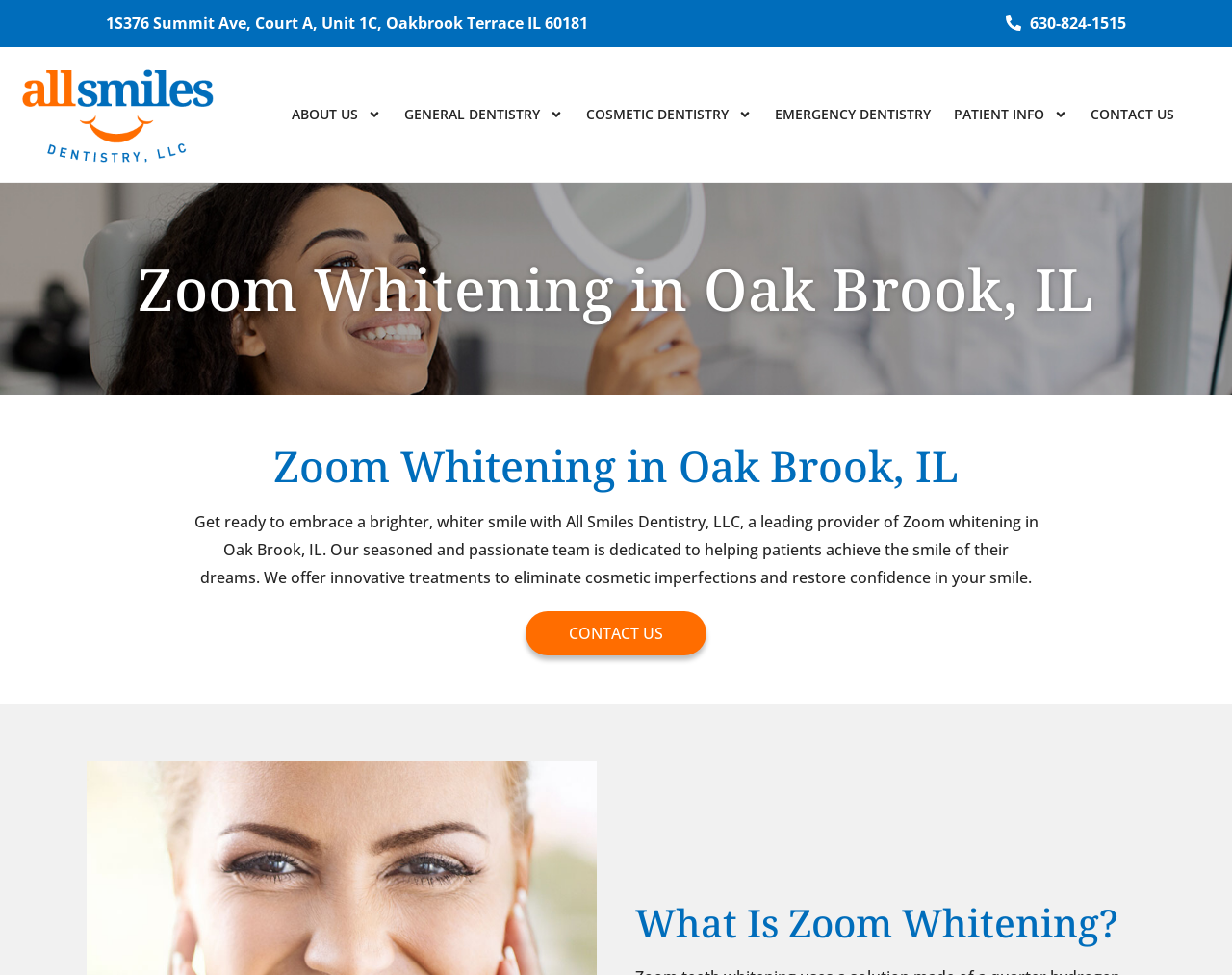Bounding box coordinates should be in the format (top-left x, top-left y, bottom-right x, bottom-right y) and all values should be floating point numbers between 0 and 1. Determine the bounding box coordinate for the UI element described as: 630-824-1515

[0.816, 0.01, 0.914, 0.038]